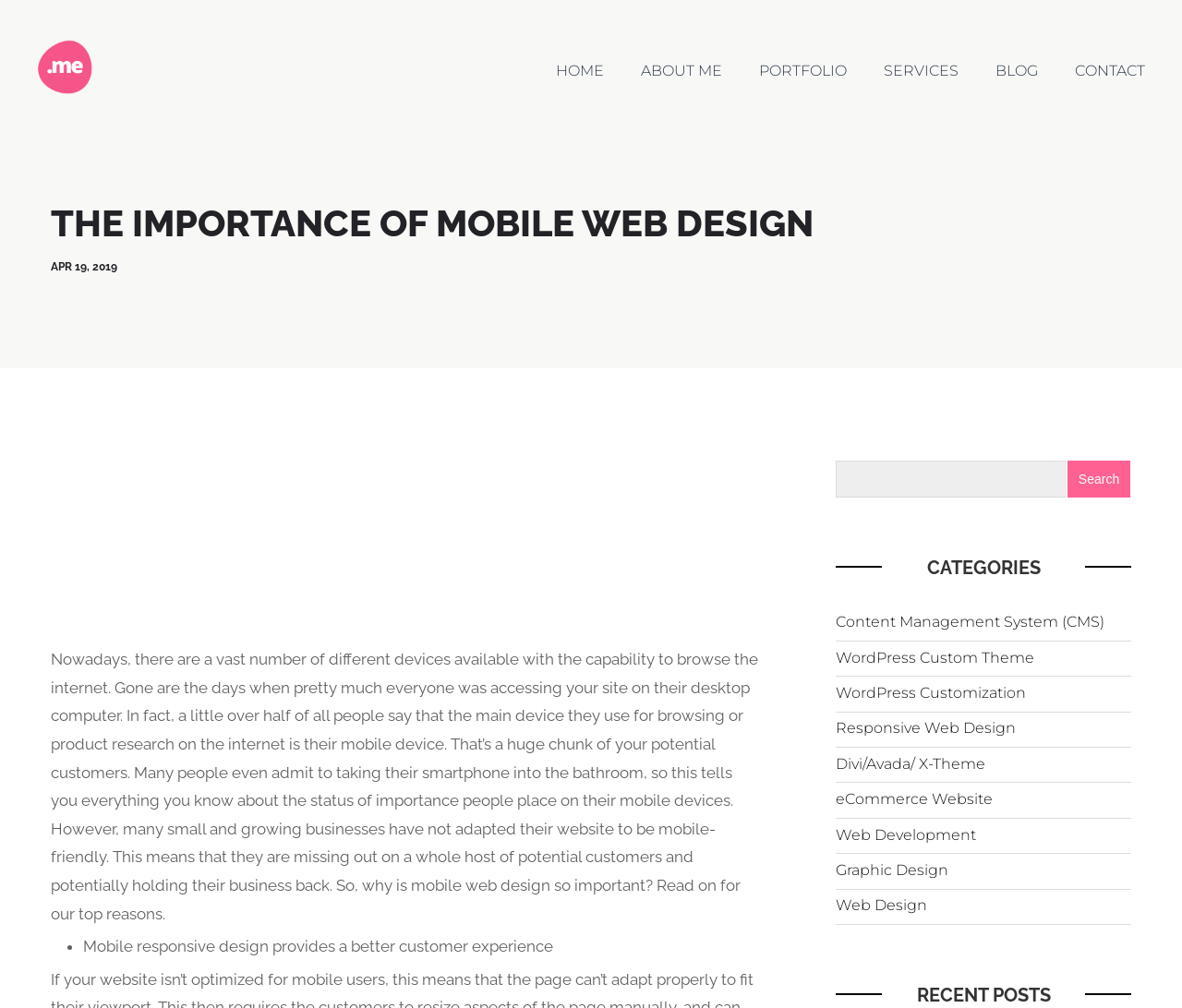What is the date mentioned on the webpage?
Can you provide a detailed and comprehensive answer to the question?

The date 'APR 19, 2019' is mentioned on the webpage, which is likely the date the article or blog post was published.